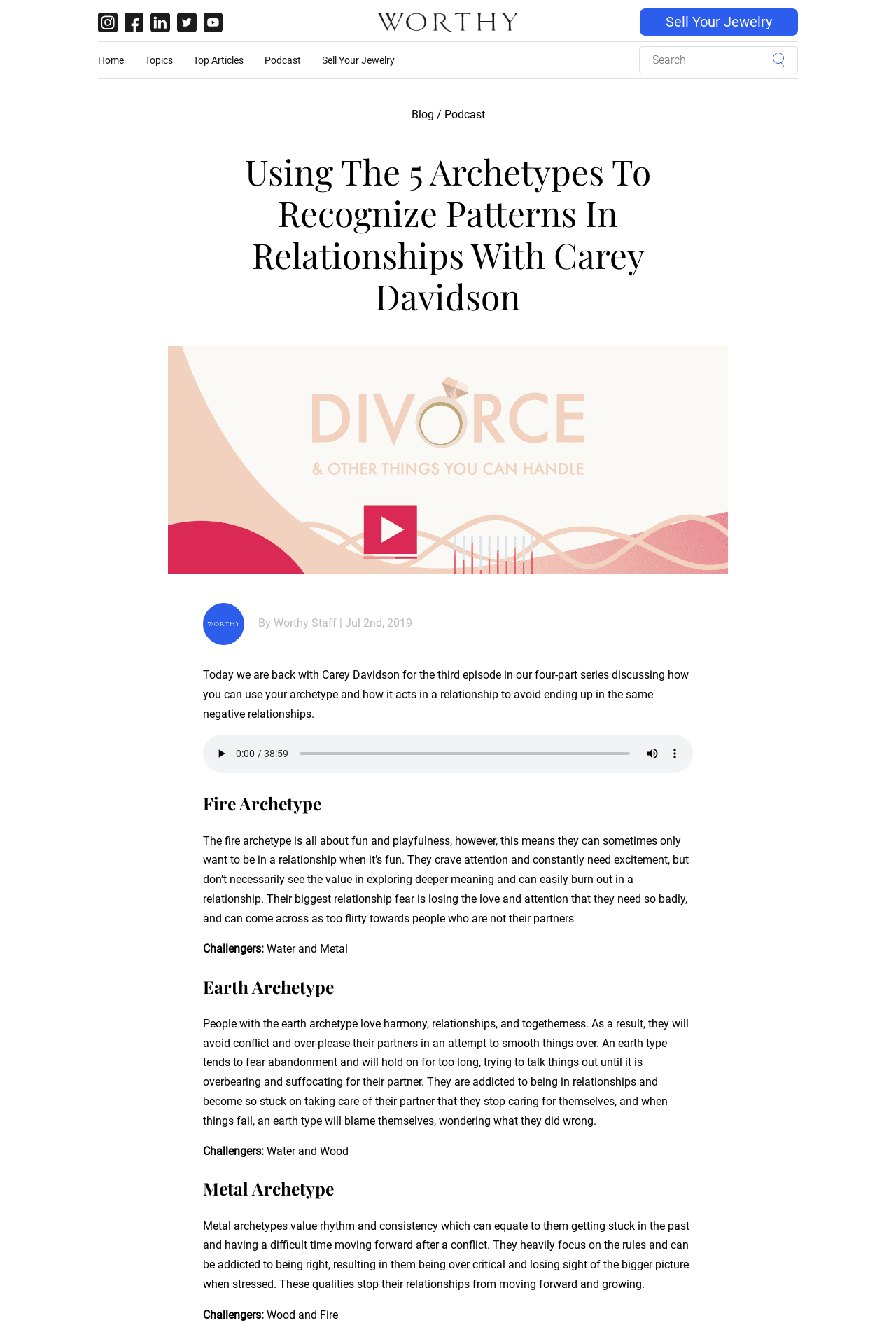How many social media sharing buttons are there?
Refer to the image and provide a detailed answer to the question.

There are 5 social media sharing buttons, which are instagram-link, facebook-share, linkedin-share, twitter-share, and youtube-share, located at the top of the webpage.